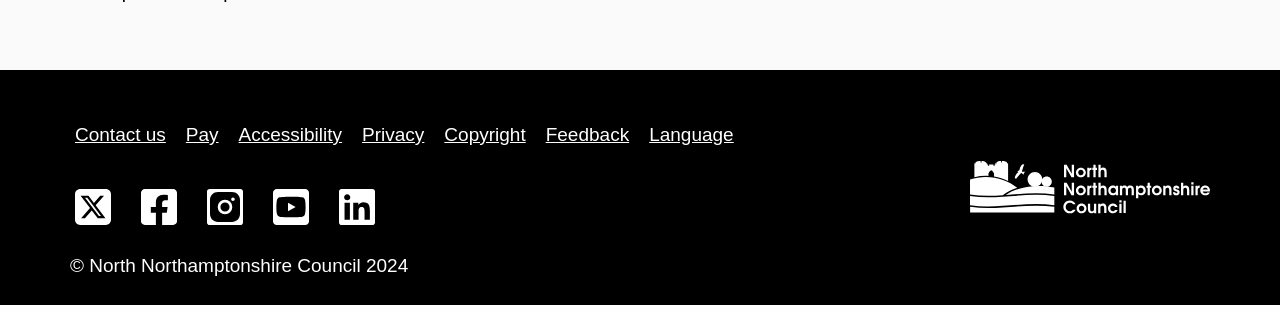Predict the bounding box of the UI element that fits this description: "Pay".

[0.141, 0.357, 0.175, 0.51]